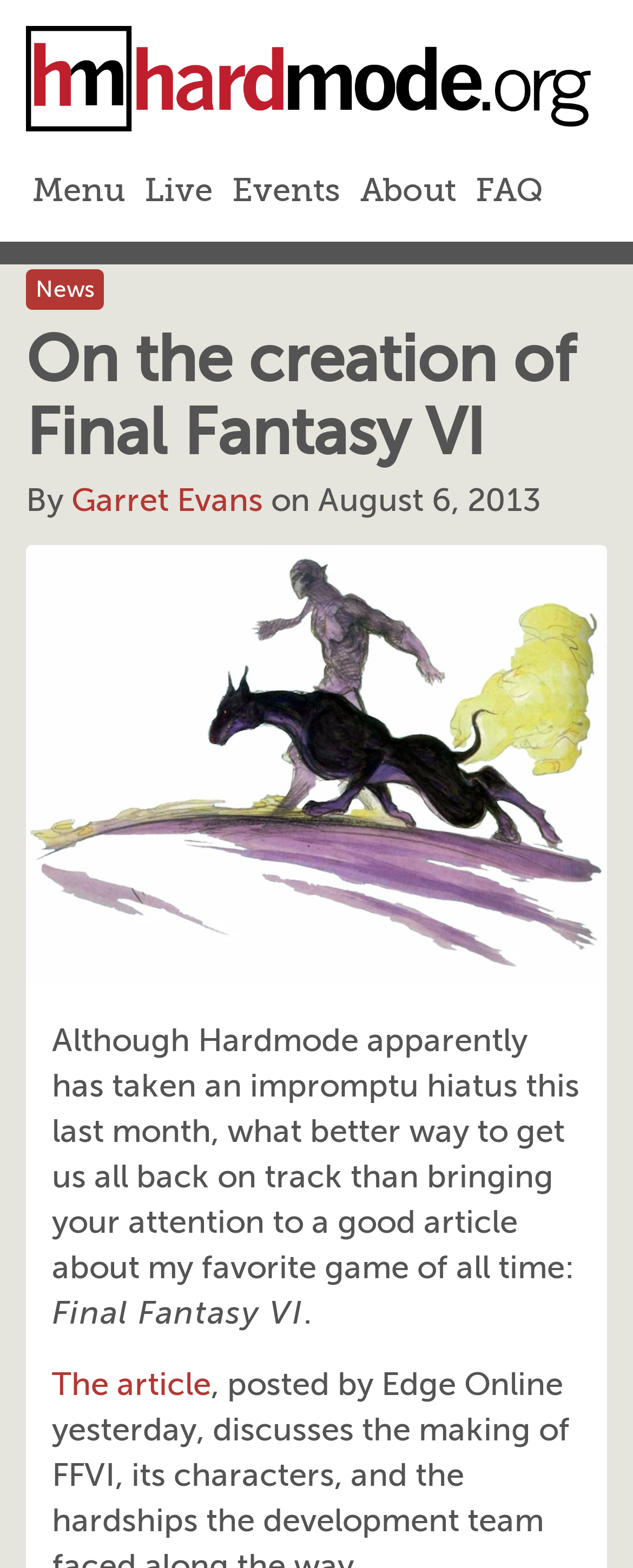Determine the bounding box coordinates for the area you should click to complete the following instruction: "Go to the About page".

[0.559, 0.106, 0.731, 0.138]